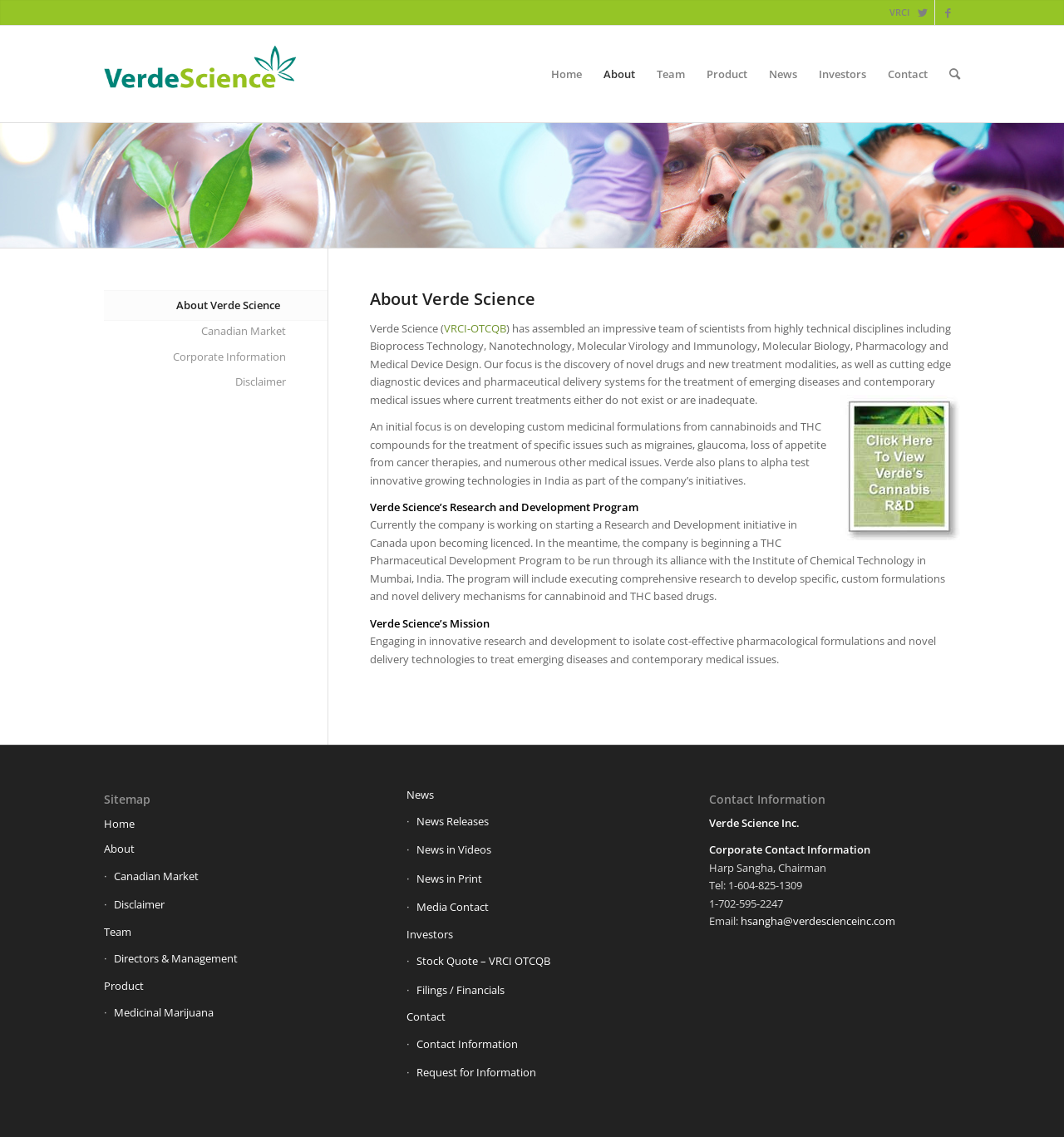Predict the bounding box of the UI element that fits this description: "Stock Quote – VRCI OTCQB".

[0.382, 0.834, 0.618, 0.859]